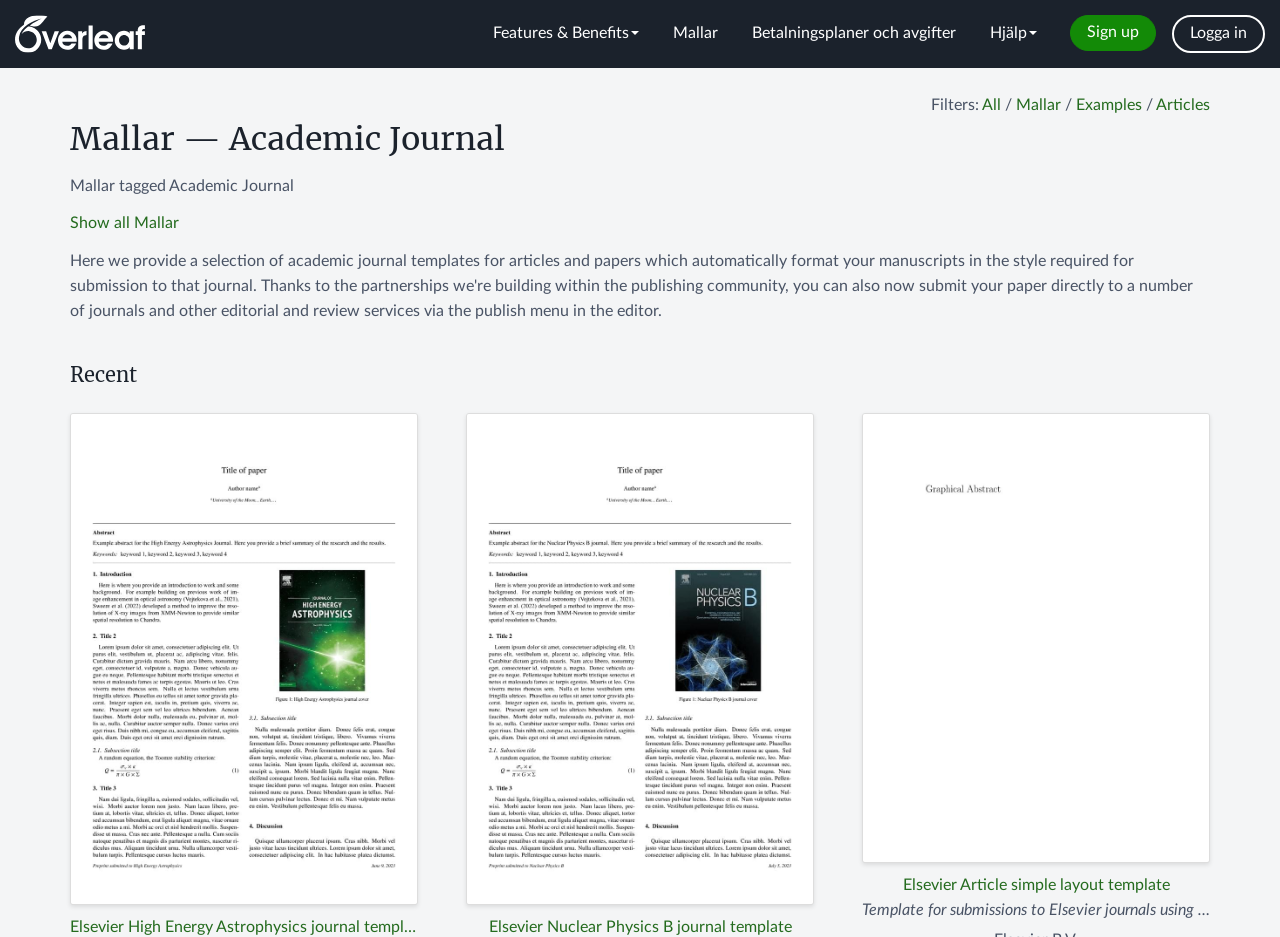How many filters are available for the templates?
Answer the question based on the image using a single word or a brief phrase.

4